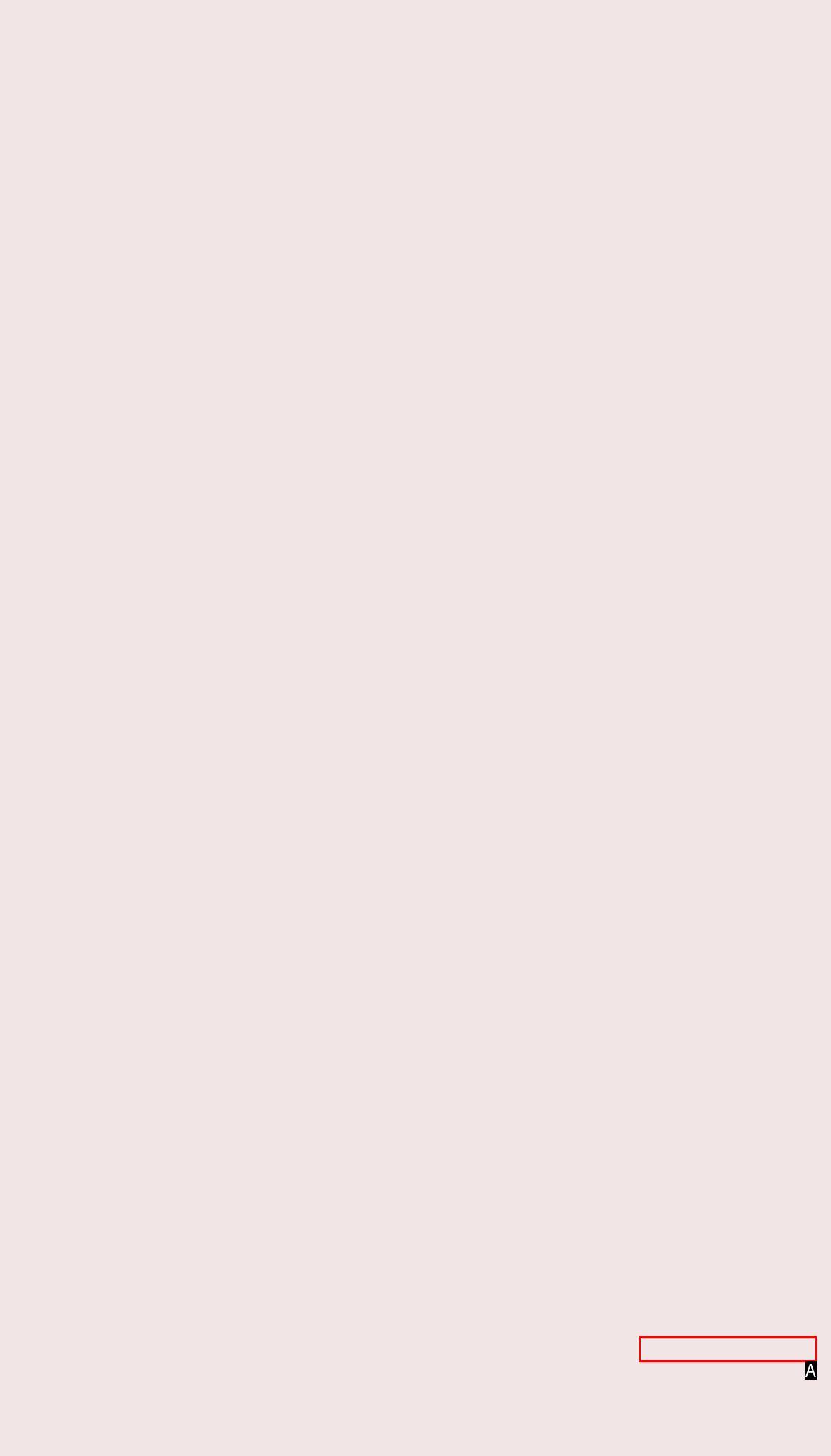Select the option that matches this description: Resource Center
Answer by giving the letter of the chosen option.

A